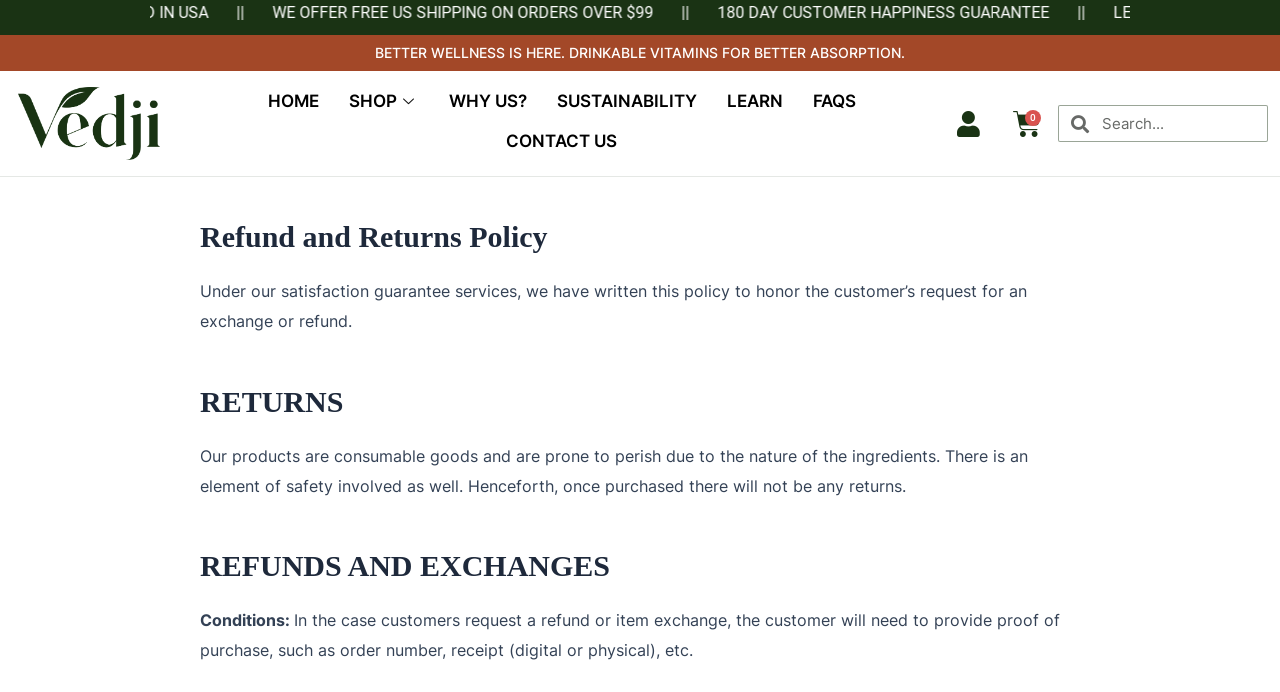Locate the bounding box coordinates of the area you need to click to fulfill this instruction: 'leave a comment'. The coordinates must be in the form of four float numbers ranging from 0 to 1: [left, top, right, bottom].

None